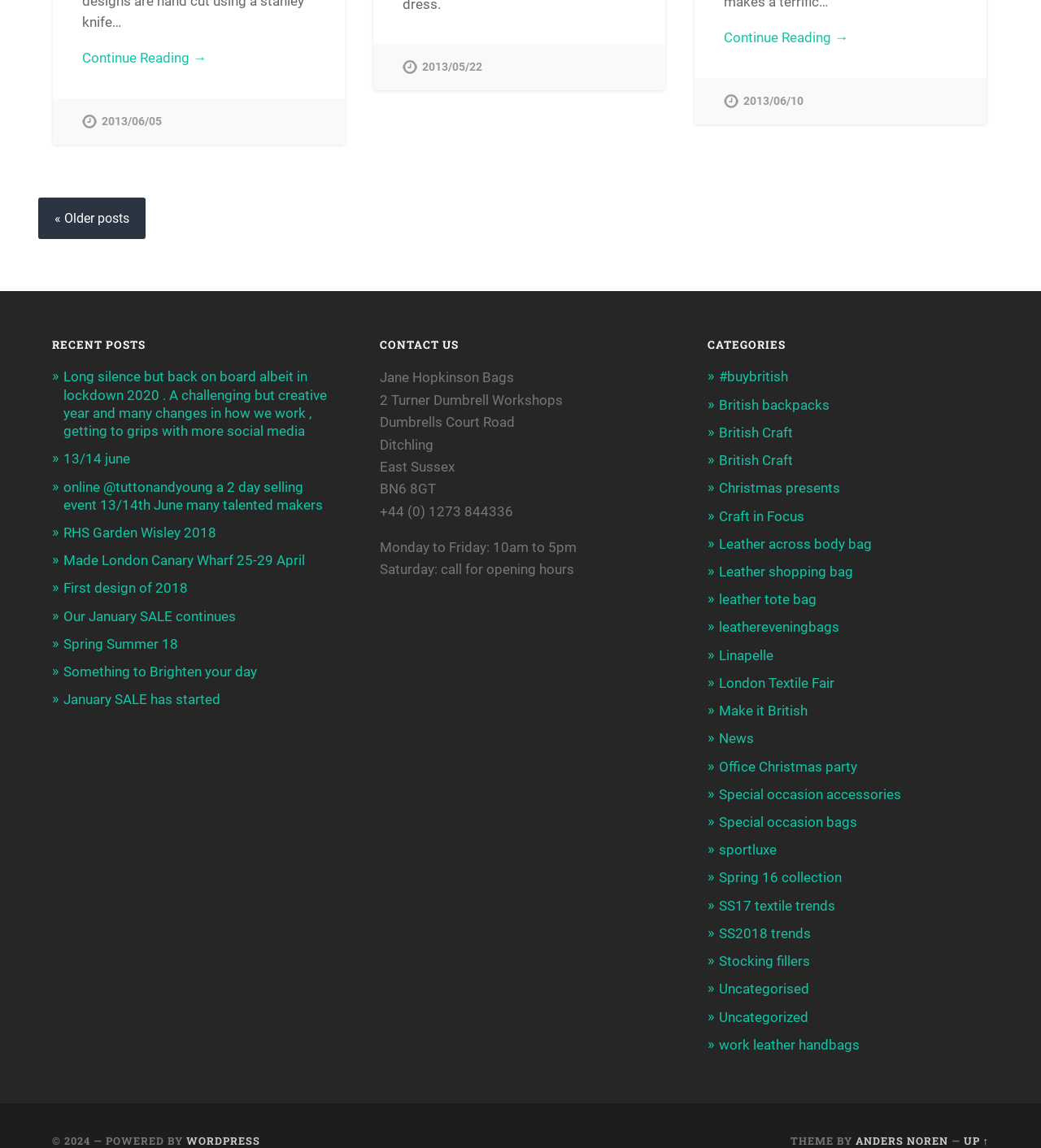Locate the bounding box coordinates of the area you need to click to fulfill this instruction: 'View 'RECENT POSTS''. The coordinates must be in the form of four float numbers ranging from 0 to 1: [left, top, right, bottom].

[0.05, 0.296, 0.32, 0.306]